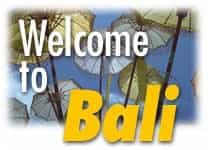Provide a brief response to the question using a single word or phrase: 
What color is the font used for the text?

Yellow